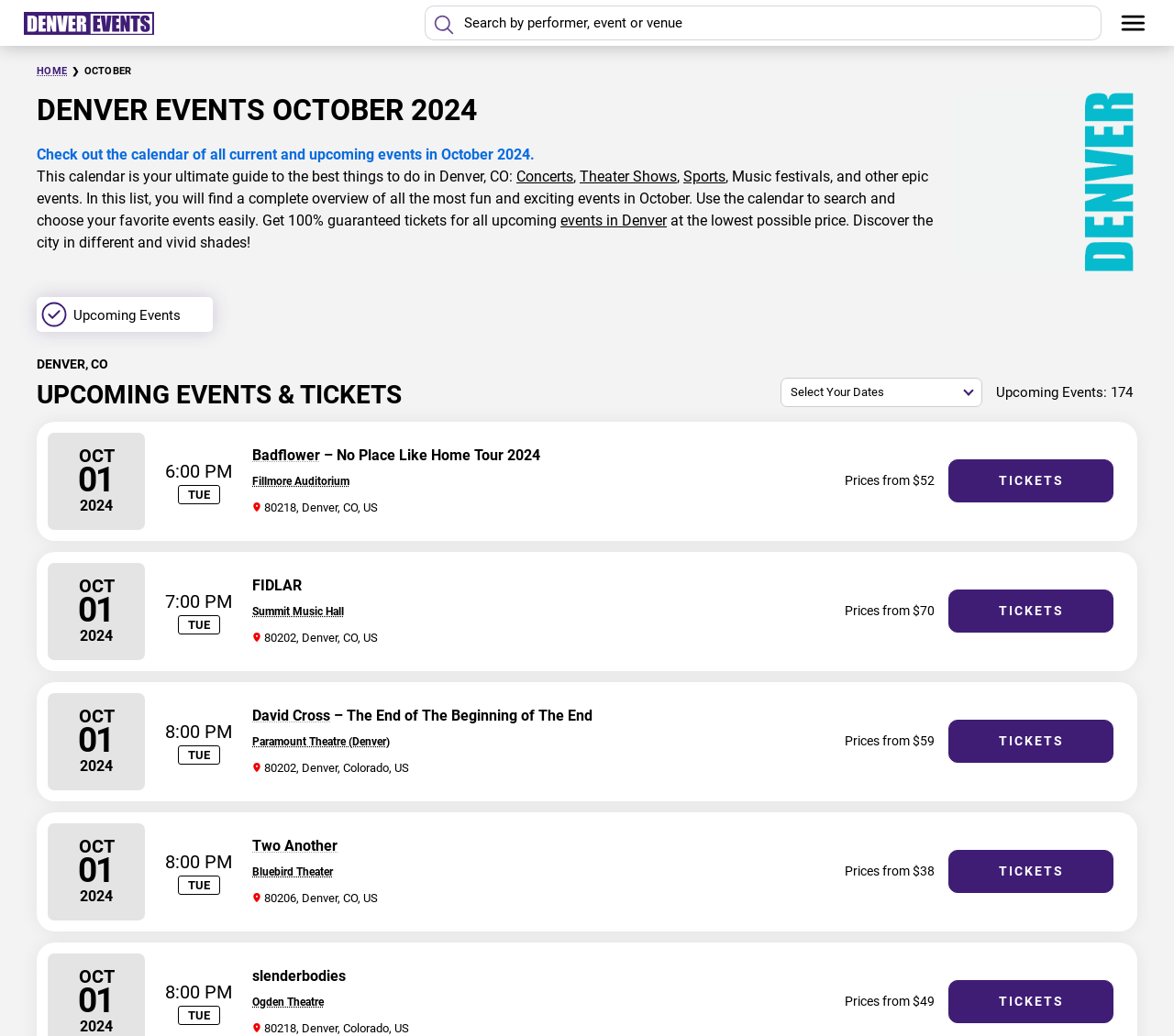What information is provided for each event on this webpage?
Use the screenshot to answer the question with a single word or phrase.

Date, time, venue, prices